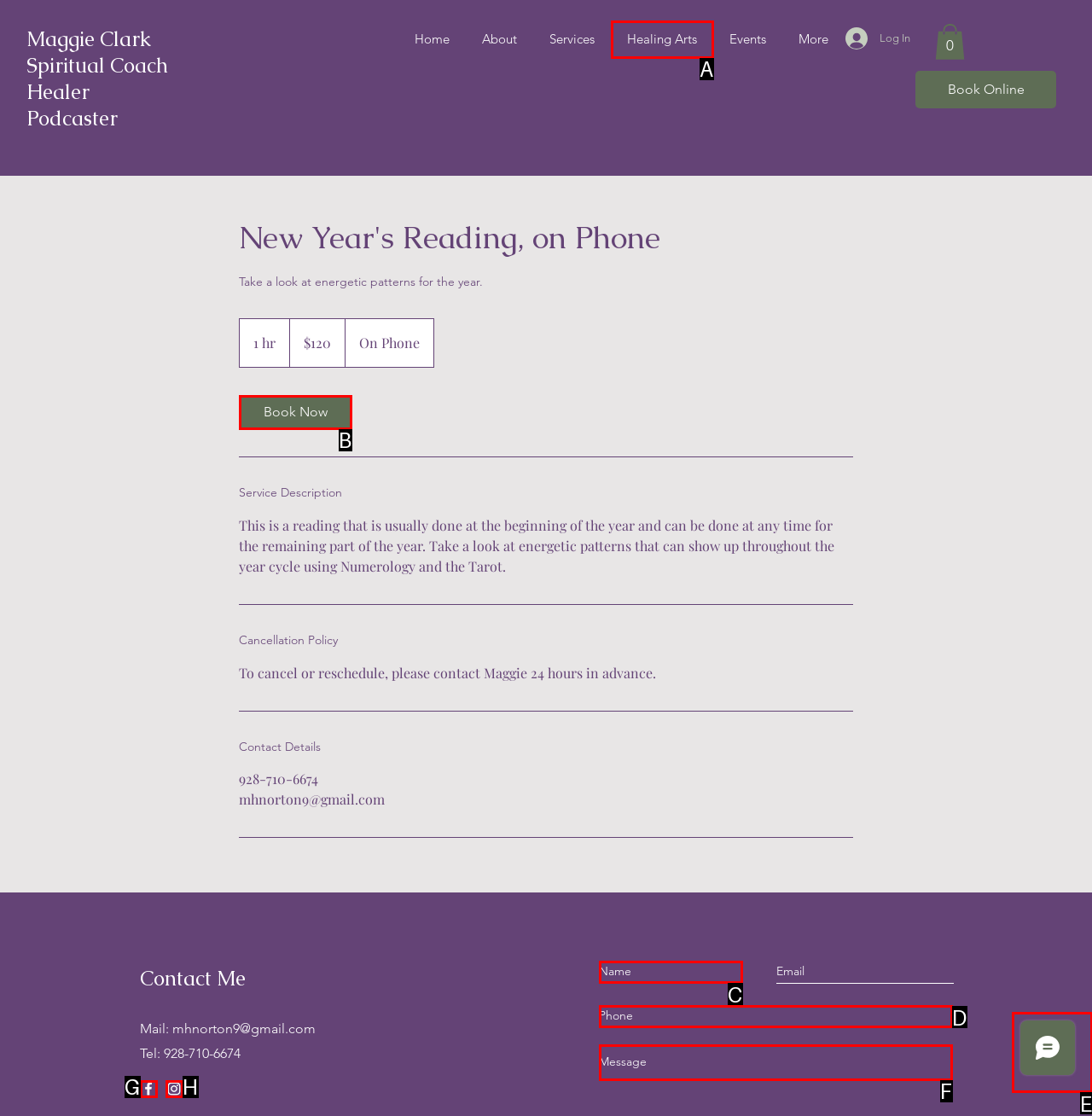Select the appropriate HTML element to click for the following task: Learn about 'Mean, median, and mode'
Answer with the letter of the selected option from the given choices directly.

None